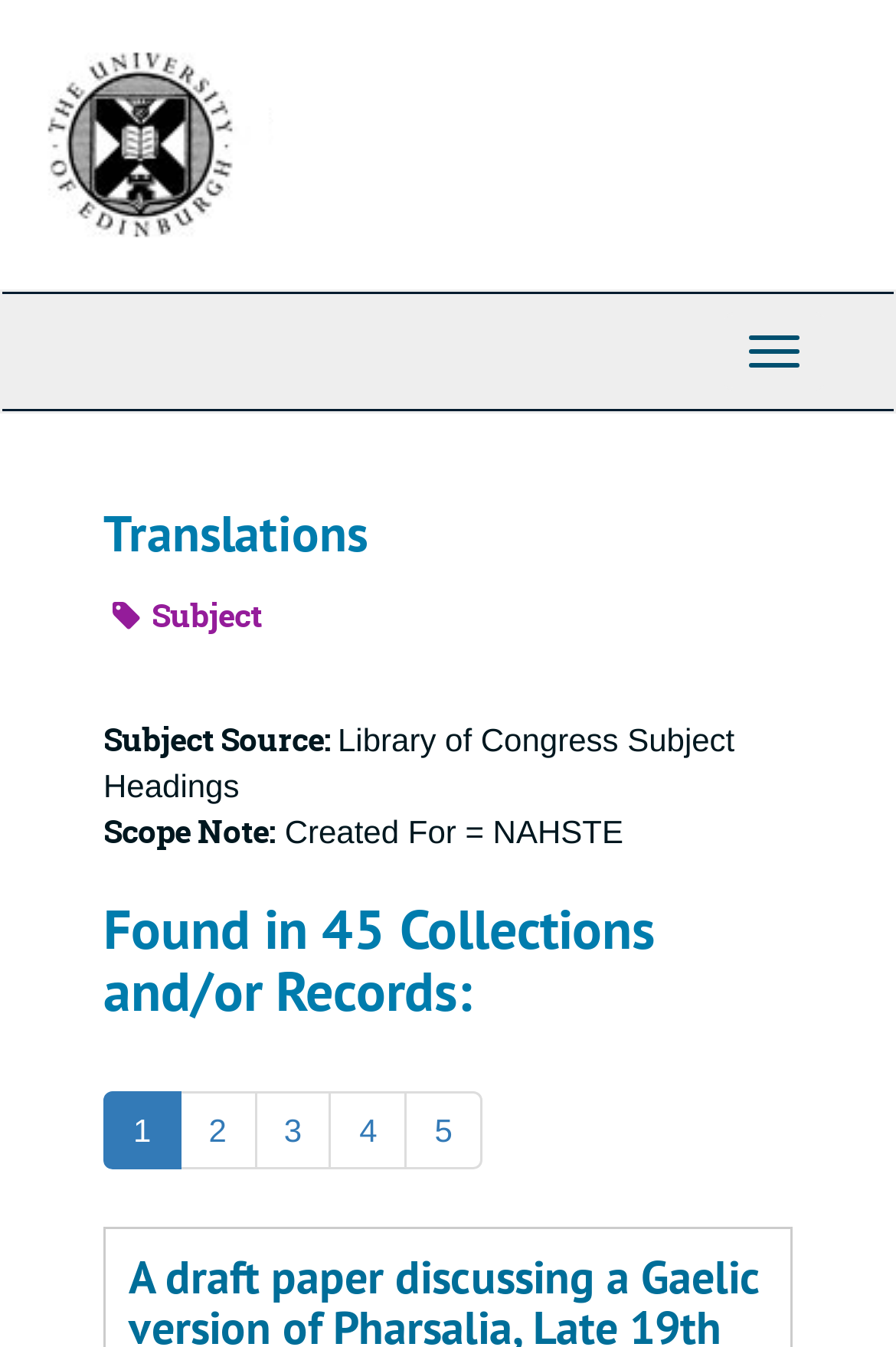Determine the bounding box coordinates of the UI element that matches the following description: "title="University of Edinburgh Website"". The coordinates should be four float numbers between 0 and 1 in the format [left, top, right, bottom].

[0.0, 0.092, 0.305, 0.119]